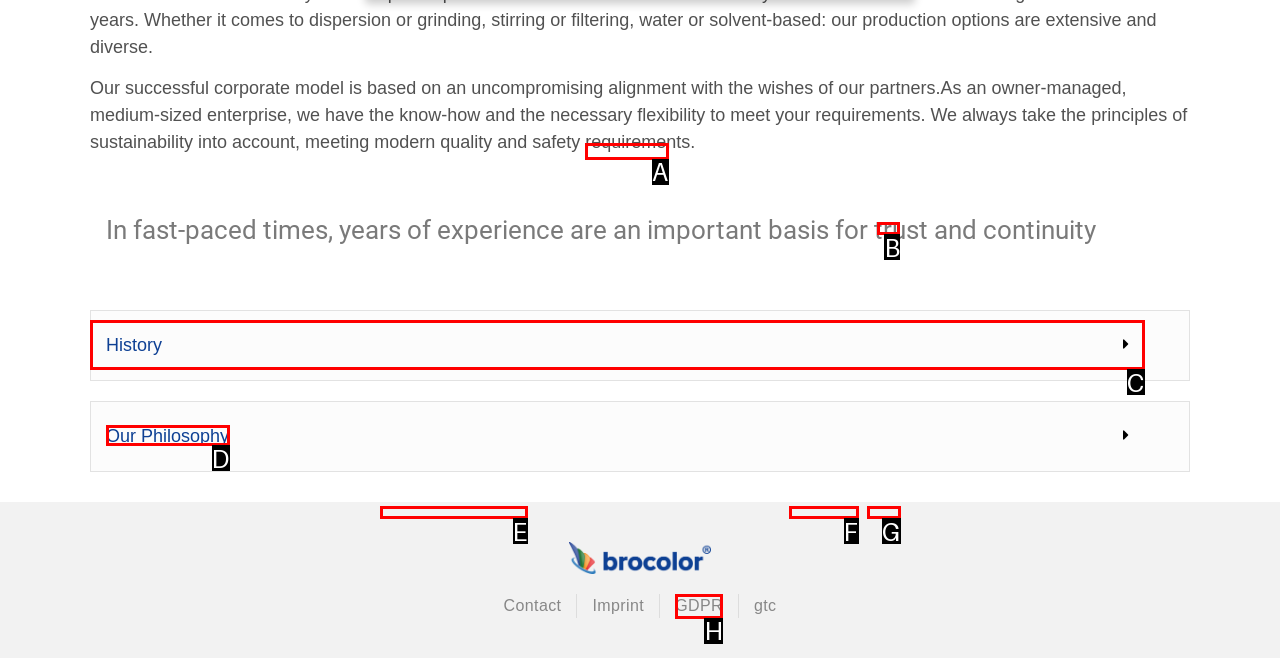Tell me the letter of the correct UI element to click for this instruction: Click the 'History' button. Answer with the letter only.

C